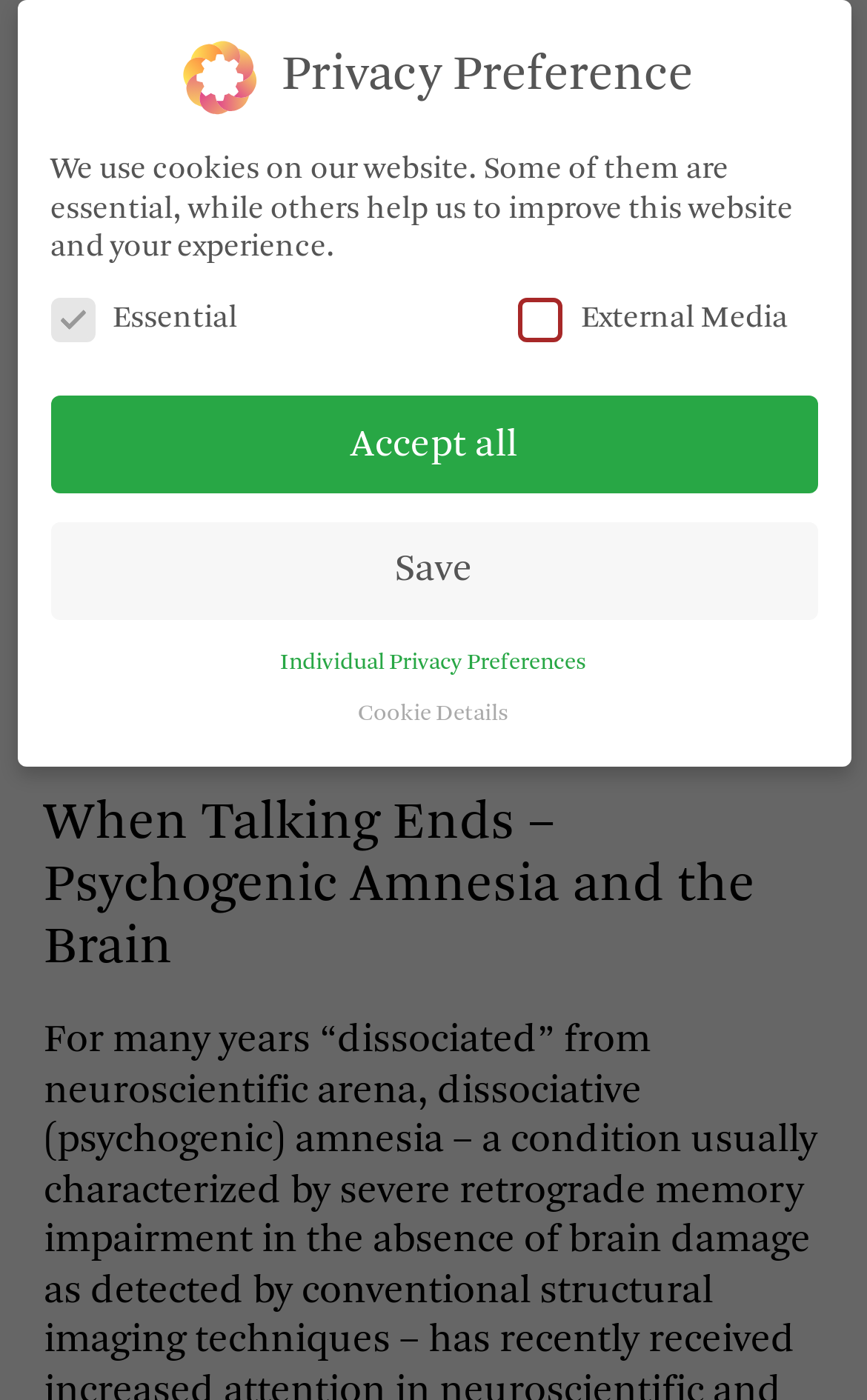Provide a one-word or one-phrase answer to the question:
What is the date of the event?

Freitag, 3.12.2010